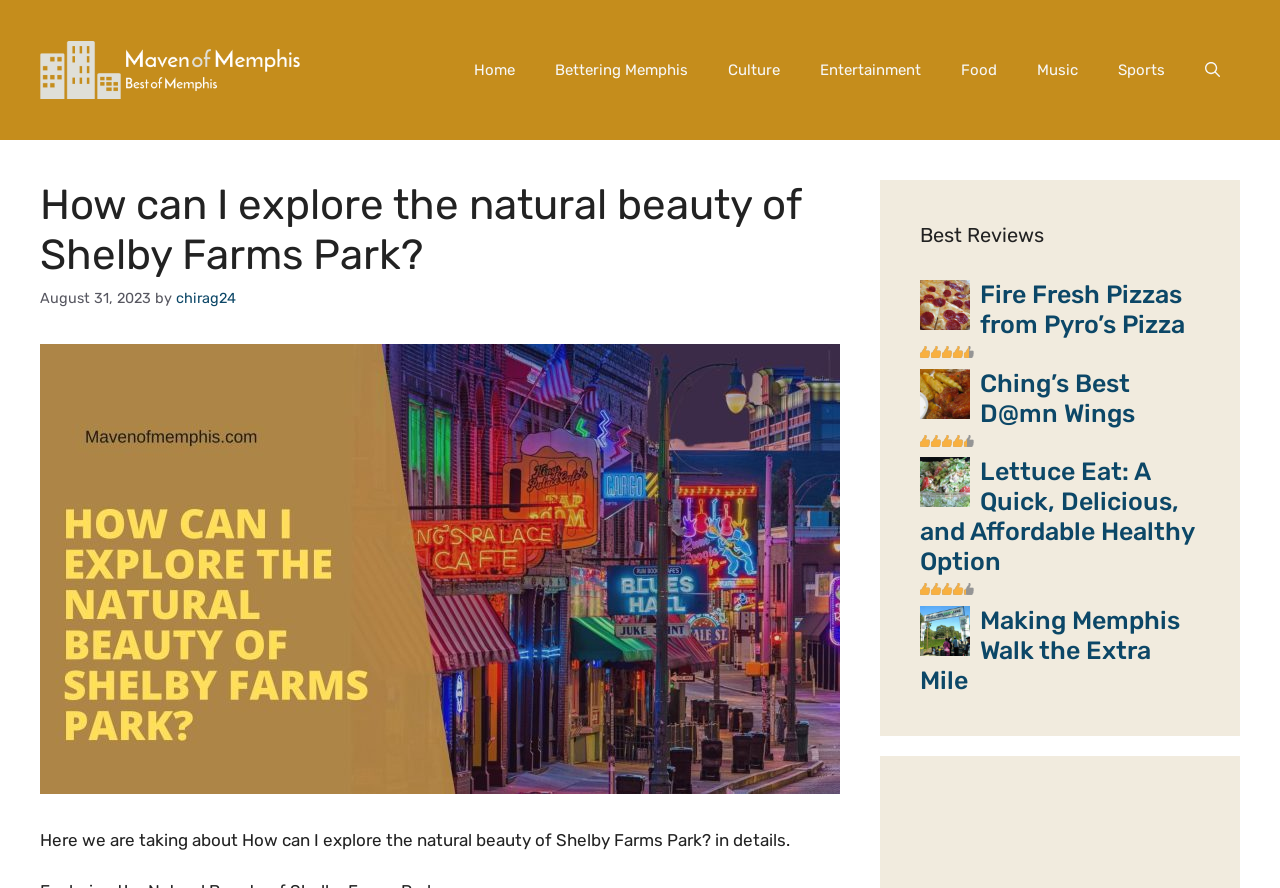Give a one-word or short phrase answer to this question: 
How many reviewed places are there?

4